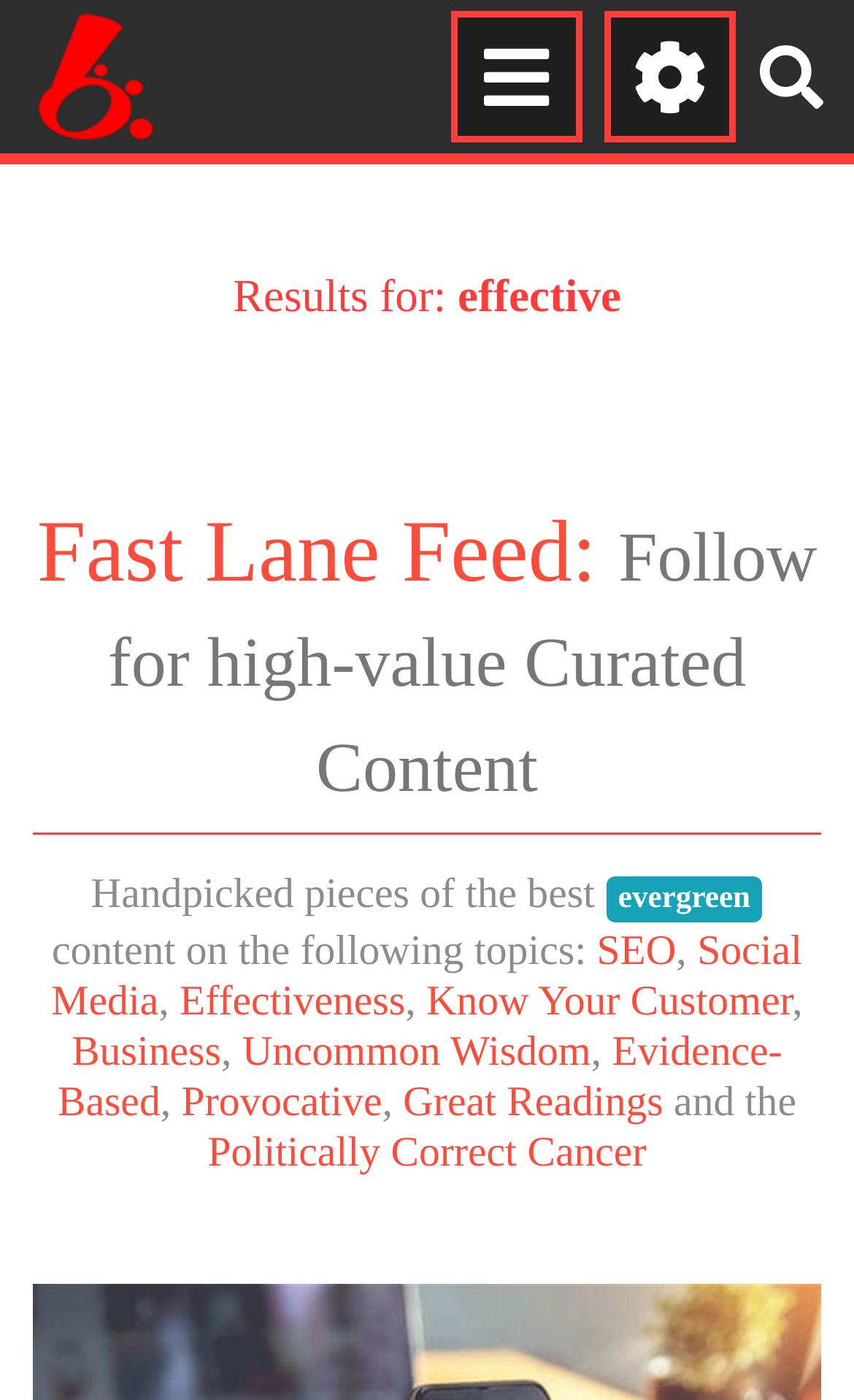What type of content is available on this webpage?
Answer the question with a thorough and detailed explanation.

Although the meta description is not directly referenced, the webpage's content is categorized into inbound marketing, science, politically incorrect views, and effectiveness, which is evident from the various links and topics listed on the webpage.